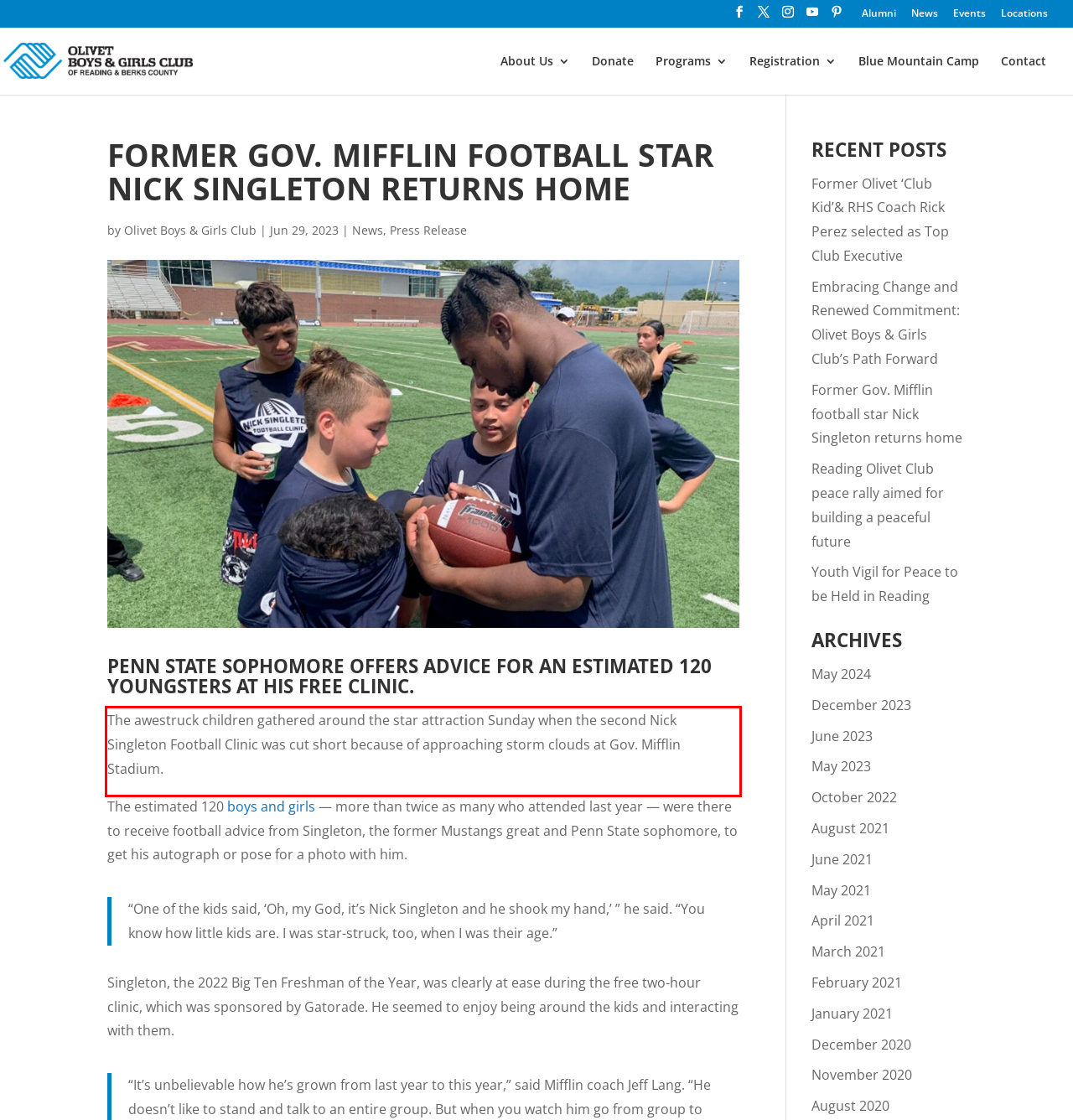Within the provided webpage screenshot, find the red rectangle bounding box and perform OCR to obtain the text content.

The awestruck children gathered around the star attraction Sunday when the second Nick Singleton Football Clinic was cut short because of approaching storm clouds at Gov. Mifflin Stadium.